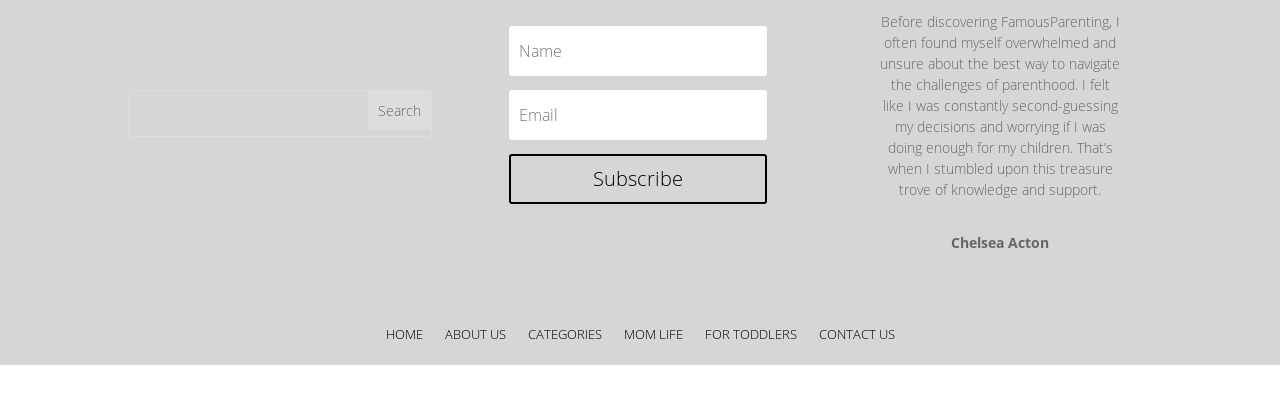Please identify the coordinates of the bounding box for the clickable region that will accomplish this instruction: "Click the 'Python_Library_Problem_Debian_Squeeze_Linux.txt' link".

None